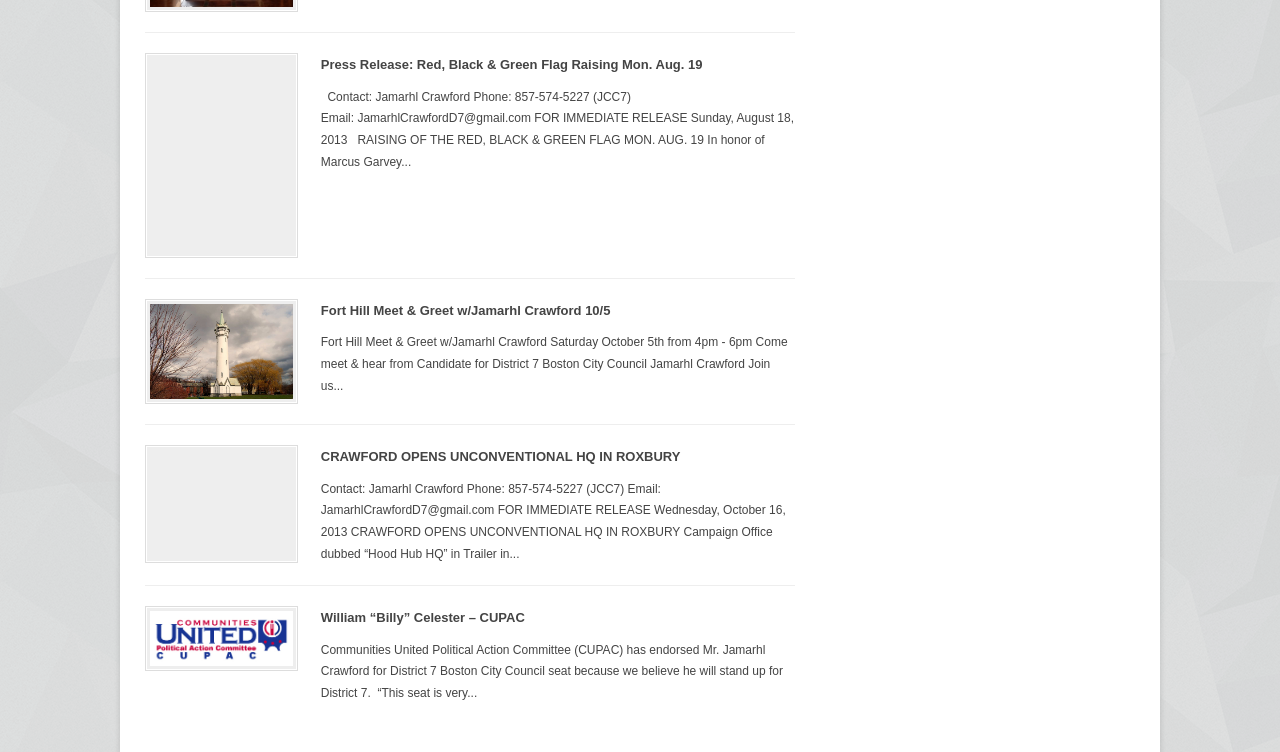How many articles are on this webpage?
Look at the screenshot and give a one-word or phrase answer.

4